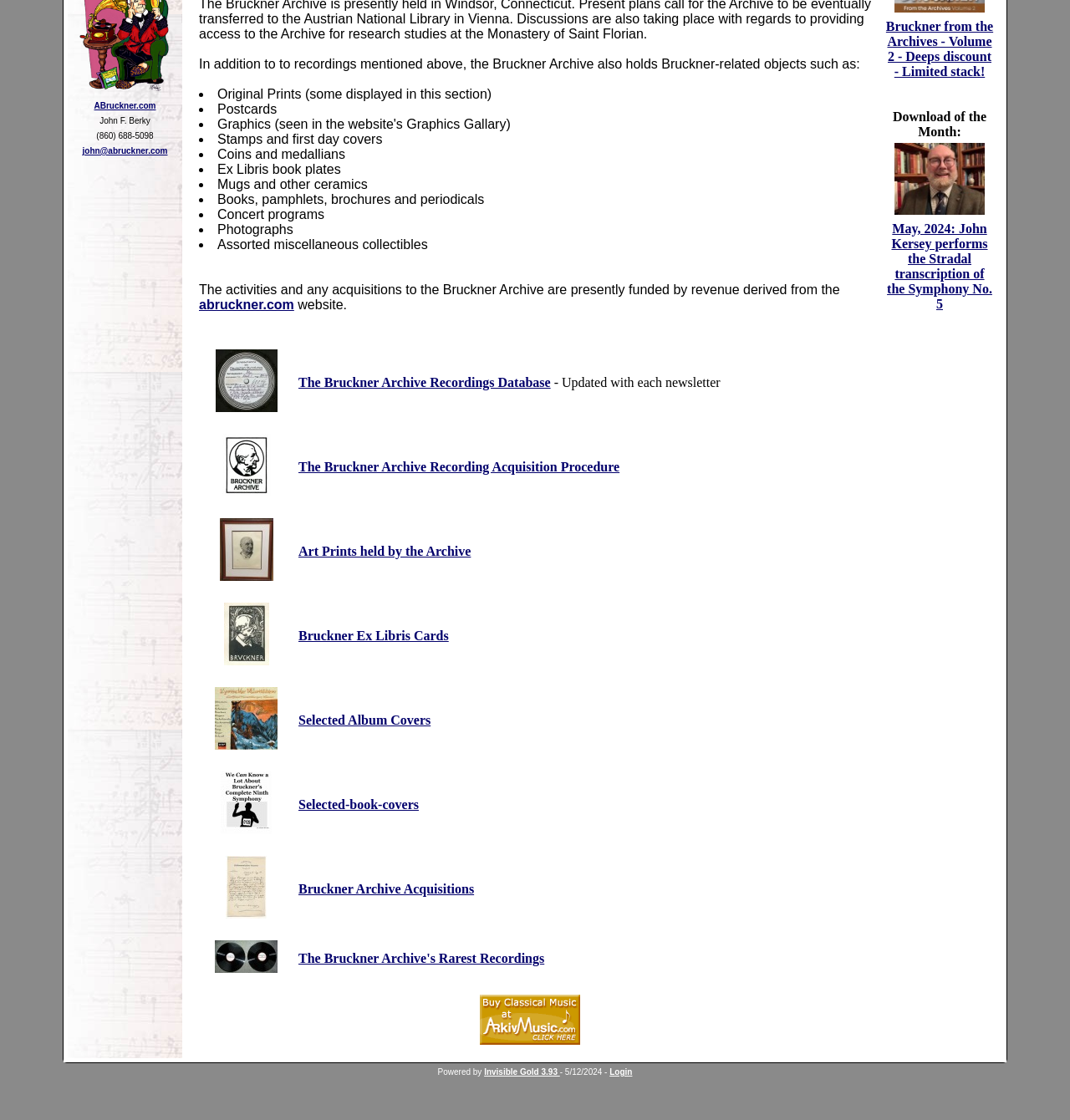Extract the bounding box coordinates of the UI element described by: "alt="Bruckner Ex Libris Cards"". The coordinates should include four float numbers ranging from 0 to 1, e.g., [left, top, right, bottom].

[0.209, 0.584, 0.251, 0.596]